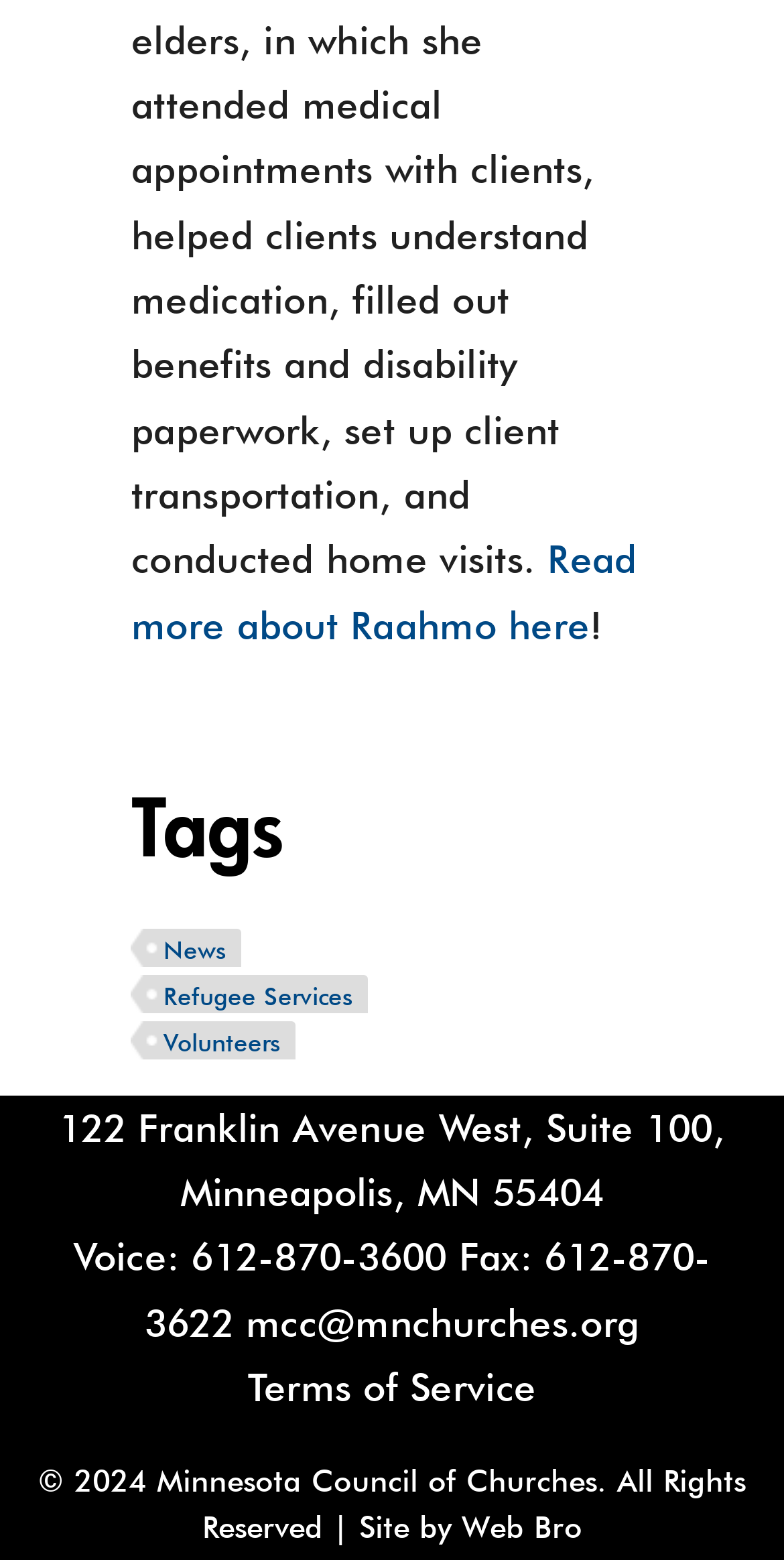Please find the bounding box for the UI element described by: "Read more about Raahmo here".

[0.168, 0.344, 0.812, 0.414]